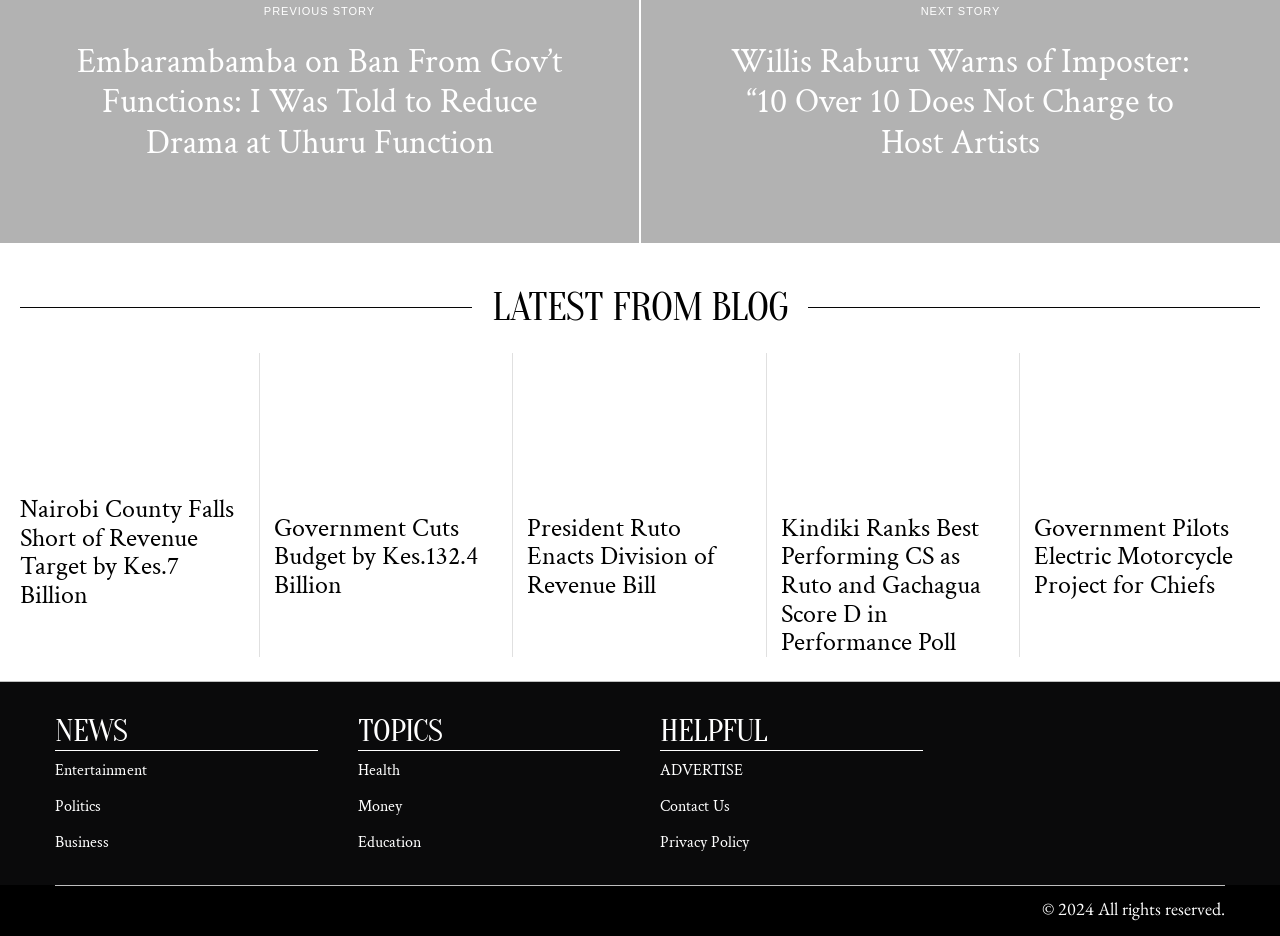Provide the bounding box coordinates for the UI element that is described as: "Contact Us".

[0.516, 0.851, 0.57, 0.873]